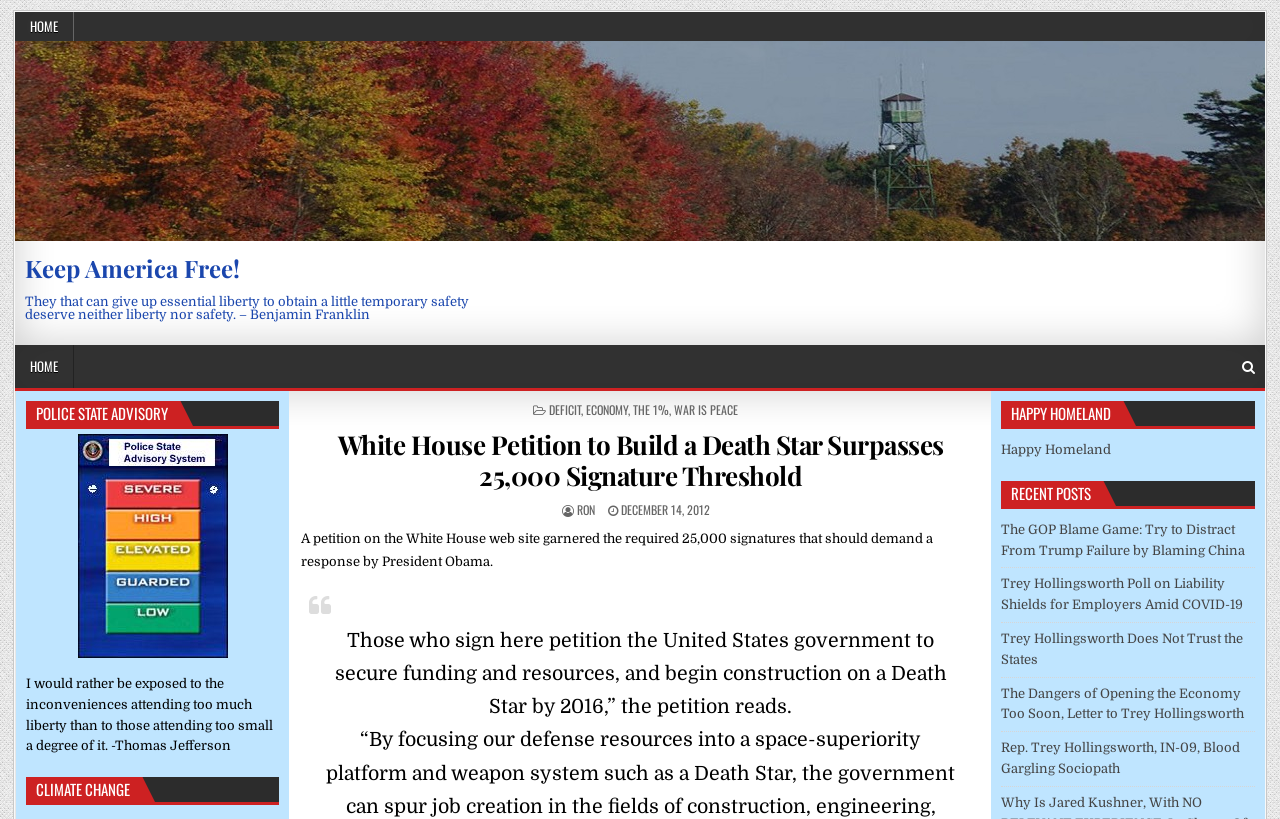What is the topic of the main article?
Examine the screenshot and reply with a single word or phrase.

Death Star